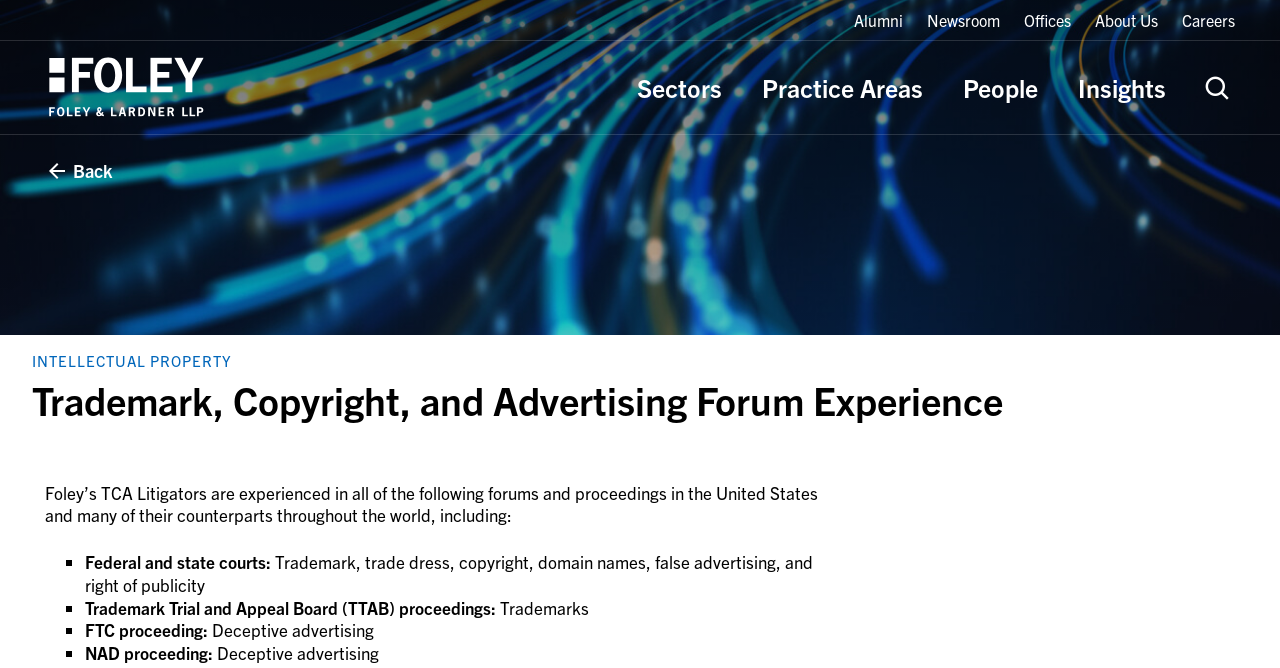Please find the bounding box coordinates of the element that you should click to achieve the following instruction: "Click on the Alumni link". The coordinates should be presented as four float numbers between 0 and 1: [left, top, right, bottom].

[0.667, 0.015, 0.706, 0.047]